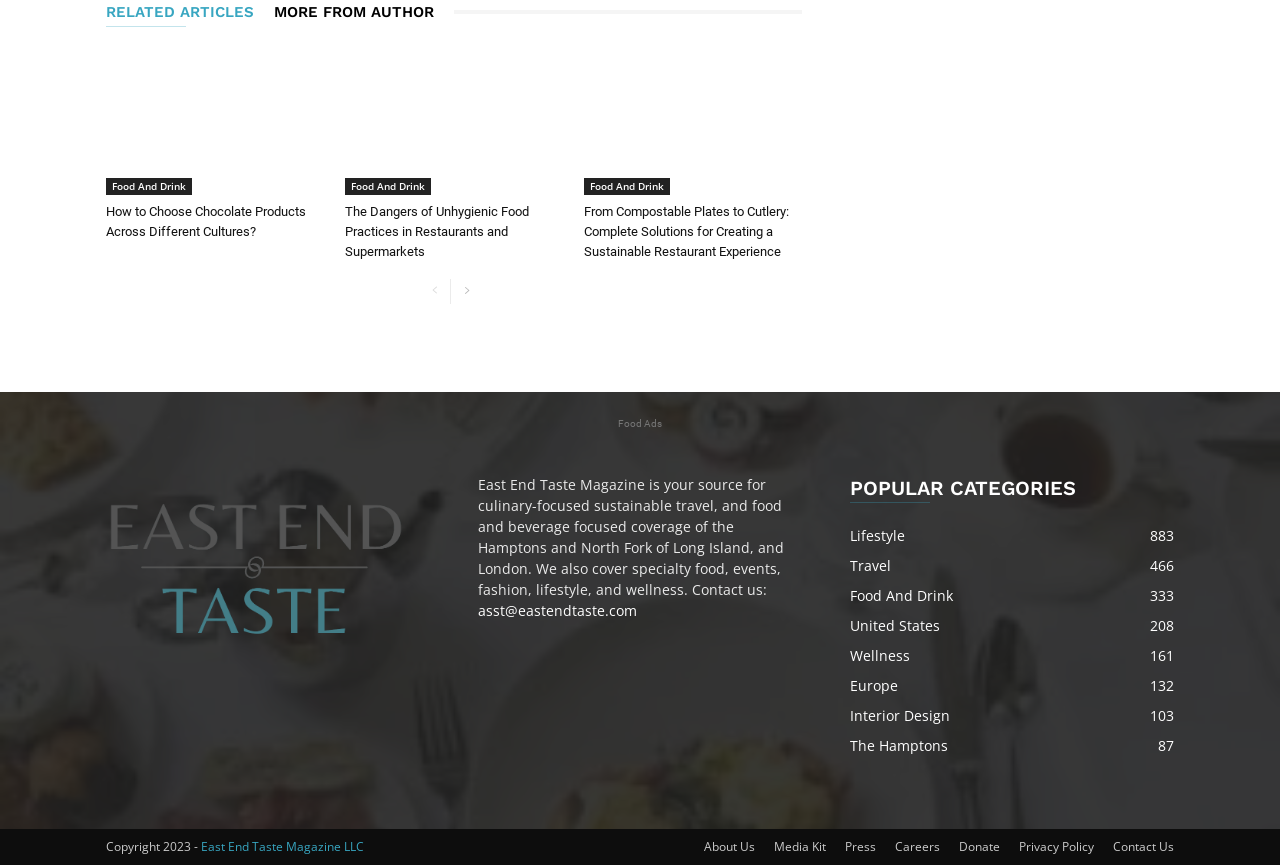Find the bounding box coordinates for the area that should be clicked to accomplish the instruction: "Go to the next page".

[0.355, 0.674, 0.374, 0.703]